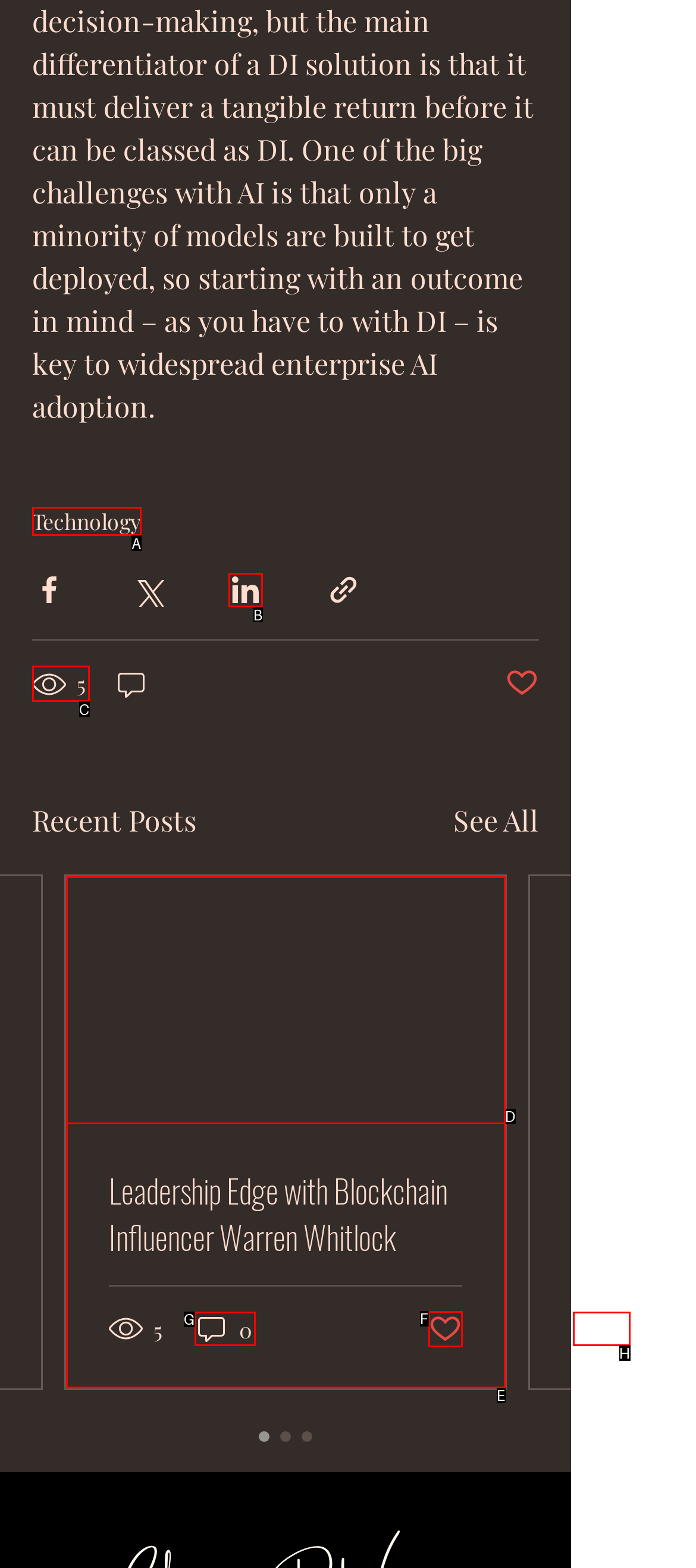Determine the UI element that matches the description: Technology
Answer with the letter from the given choices.

A